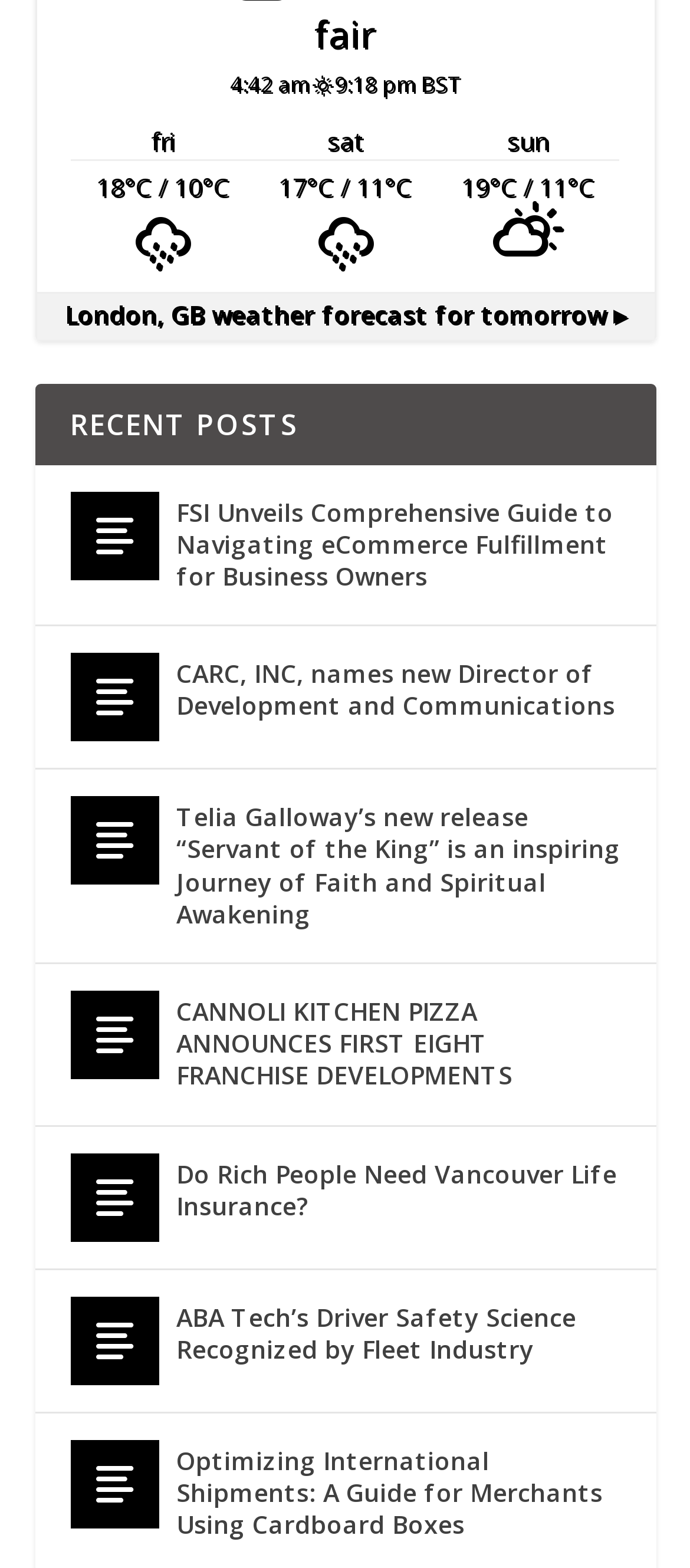Please give a concise answer to this question using a single word or phrase: 
What is the temperature in Celsius for tomorrow?

17